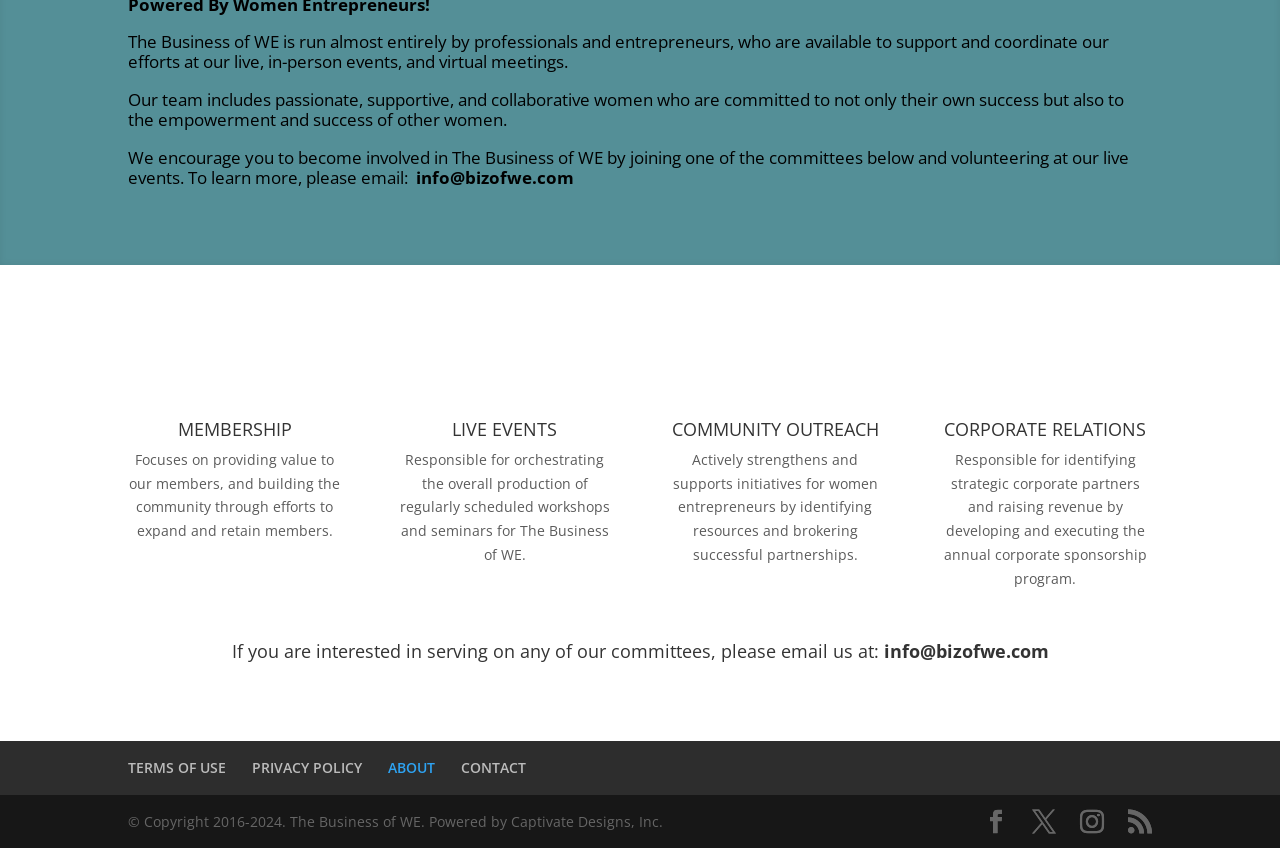Refer to the image and provide an in-depth answer to the question: 
What is the purpose of The Business of WE?

Based on the webpage content, The Business of WE is an organization that aims to empower women entrepreneurs by providing support, coordination, and resources. The organization is run by professionals and entrepreneurs who are passionate about the success of women.